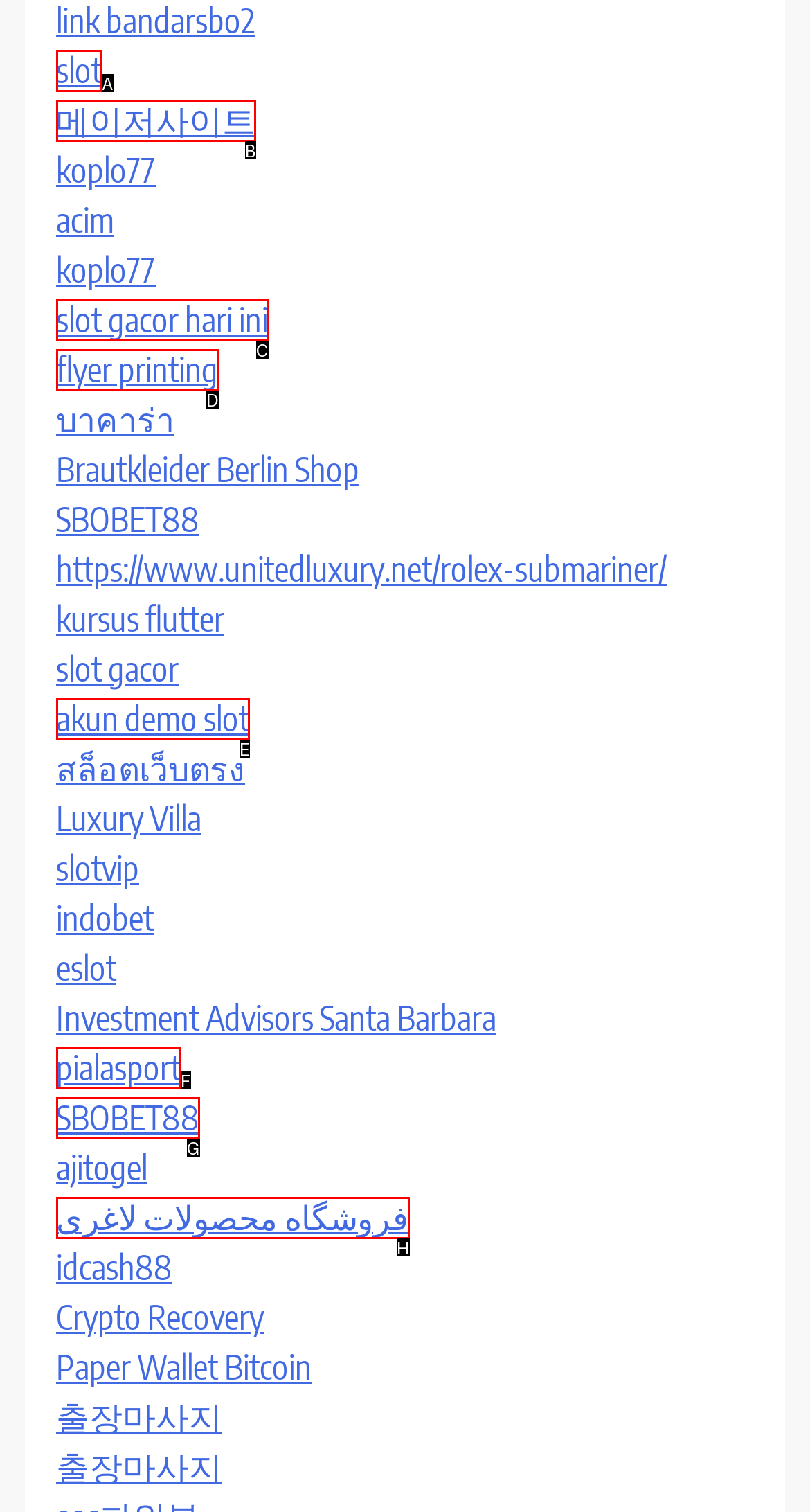Using the given description: slot gacor hari ini, identify the HTML element that corresponds best. Answer with the letter of the correct option from the available choices.

C